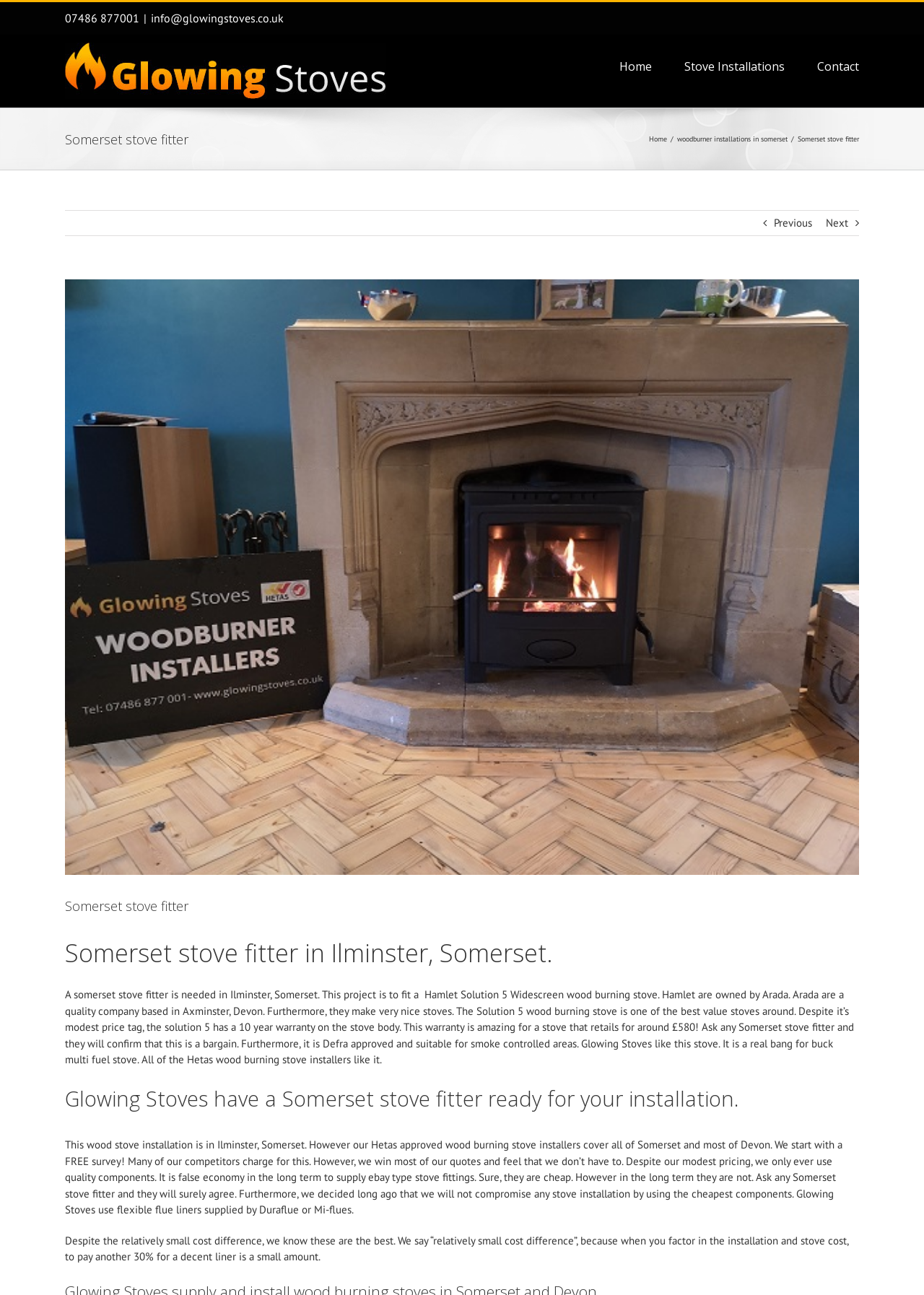Predict the bounding box of the UI element based on this description: "Dining".

None